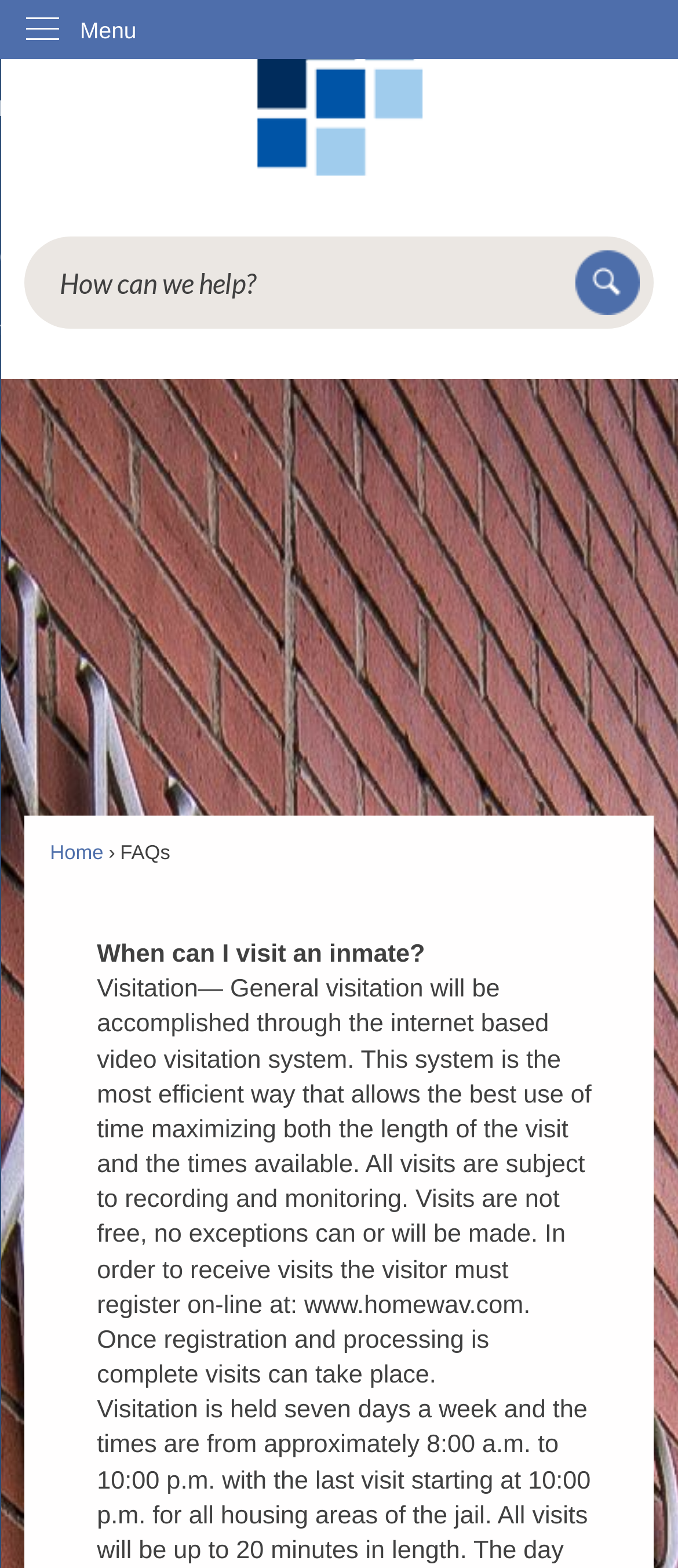What is the current topic being discussed?
Answer with a single word or short phrase according to what you see in the image.

Visitation